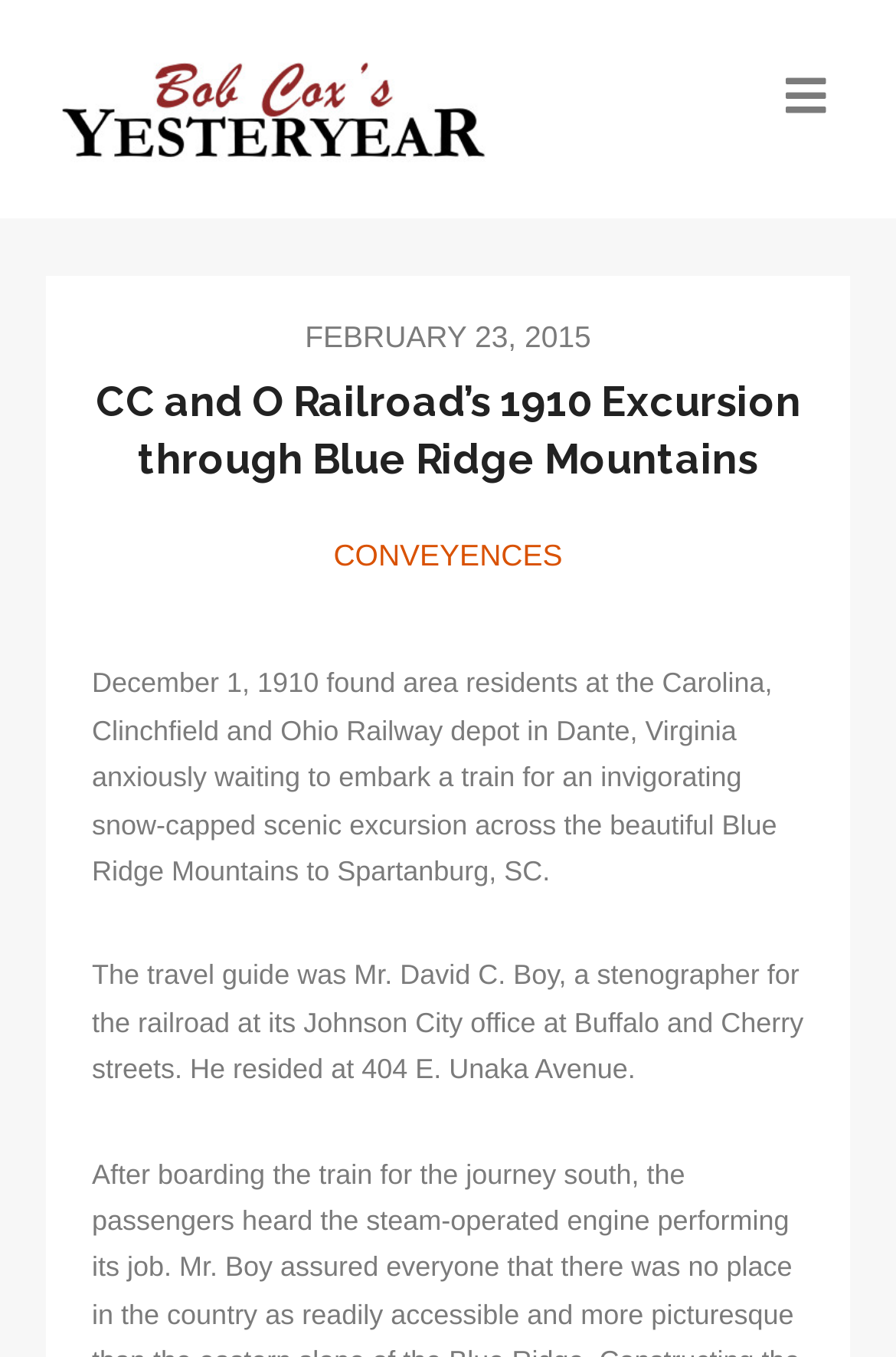Generate an in-depth caption that captures all aspects of the webpage.

The webpage is about CC and O Railroad's 1910 excursion through the Blue Ridge Mountains, as indicated by the title. At the top left of the page, there is a link to "Bob Cox's Yesteryear" with an accompanying image. Below this, there is a header section that spans the width of the page, containing a time stamp "FEBRUARY 23, 2015" on the left and a heading "CC and O Railroad's 1910 Excursion through Blue Ridge Mountains" in the center. 

To the right of the time stamp, there is a link labeled "CONVEYENCES". Below the header section, there are two paragraphs of text. The first paragraph describes a scenic excursion across the Blue Ridge Mountains to Spartanburg, SC, which took place on December 1, 1910. The second paragraph provides information about the travel guide, Mr. David C. Boy, who was a stenographer for the railroad. 

At the top right of the page, there is a small icon represented by the Unicode character "\uf0c9", which is likely a social media or sharing link.